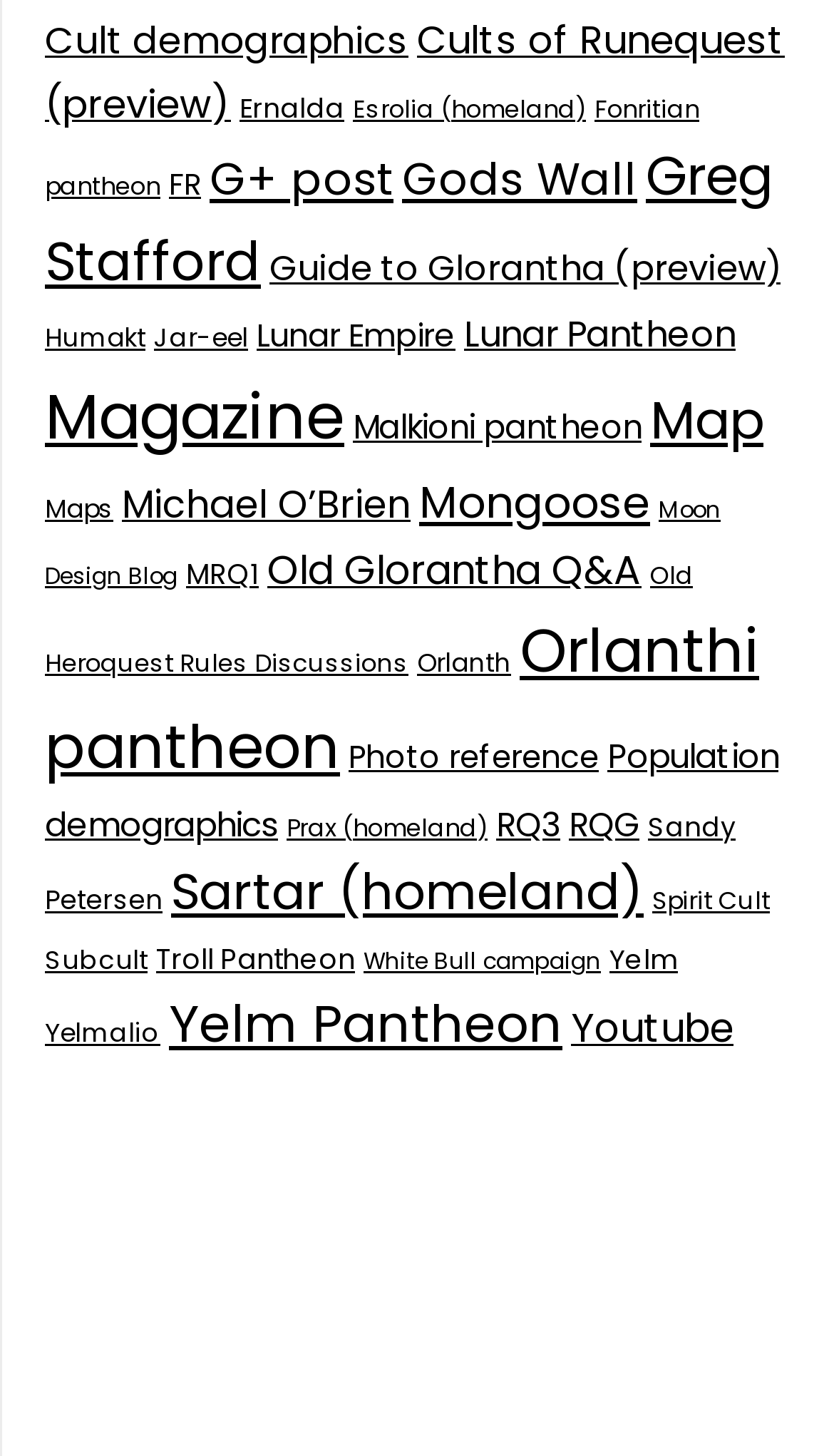How many links are on this webpage?
From the image, respond with a single word or phrase.

37